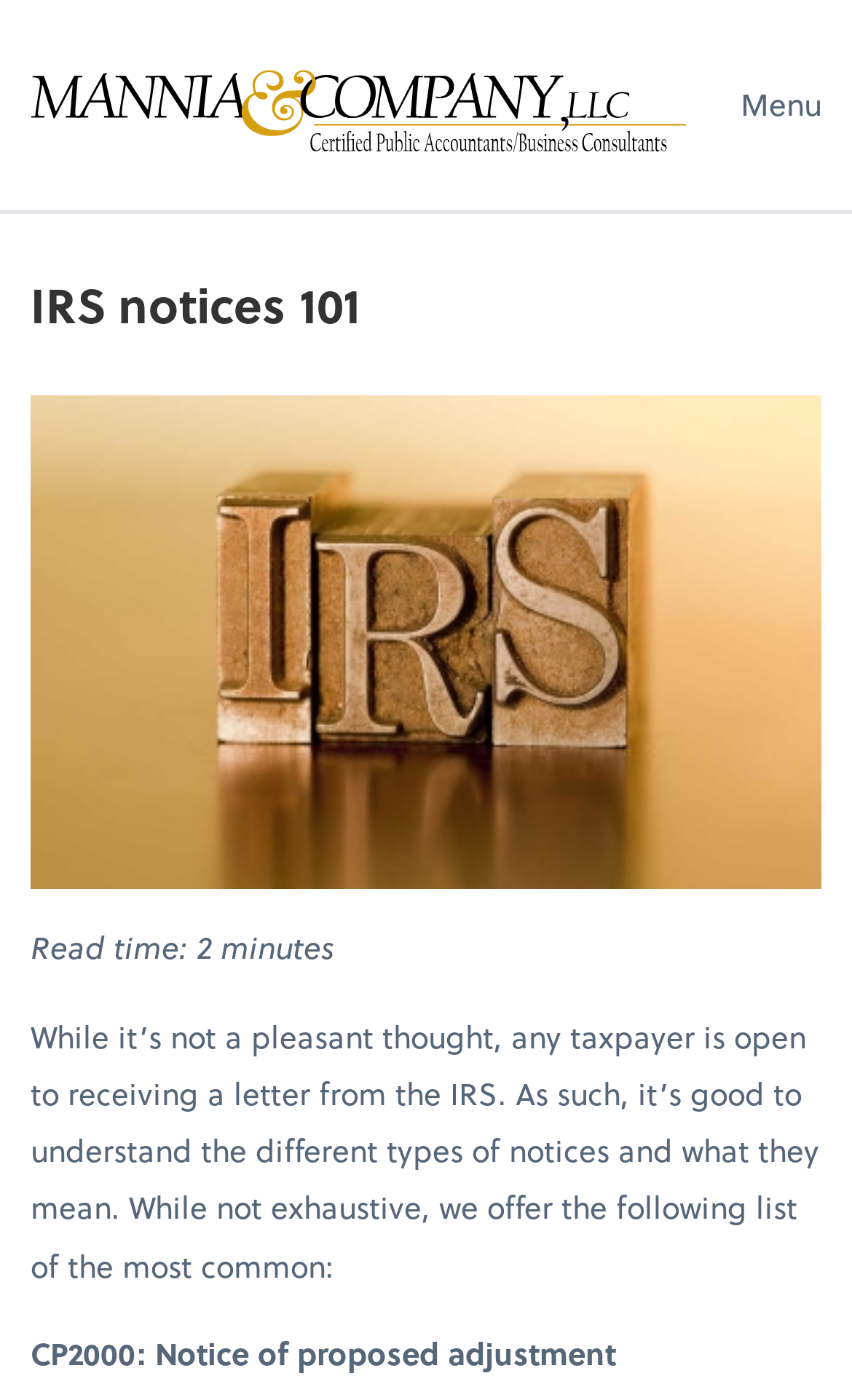Locate the bounding box of the UI element described by: "Book Online" in the given webpage screenshot.

None